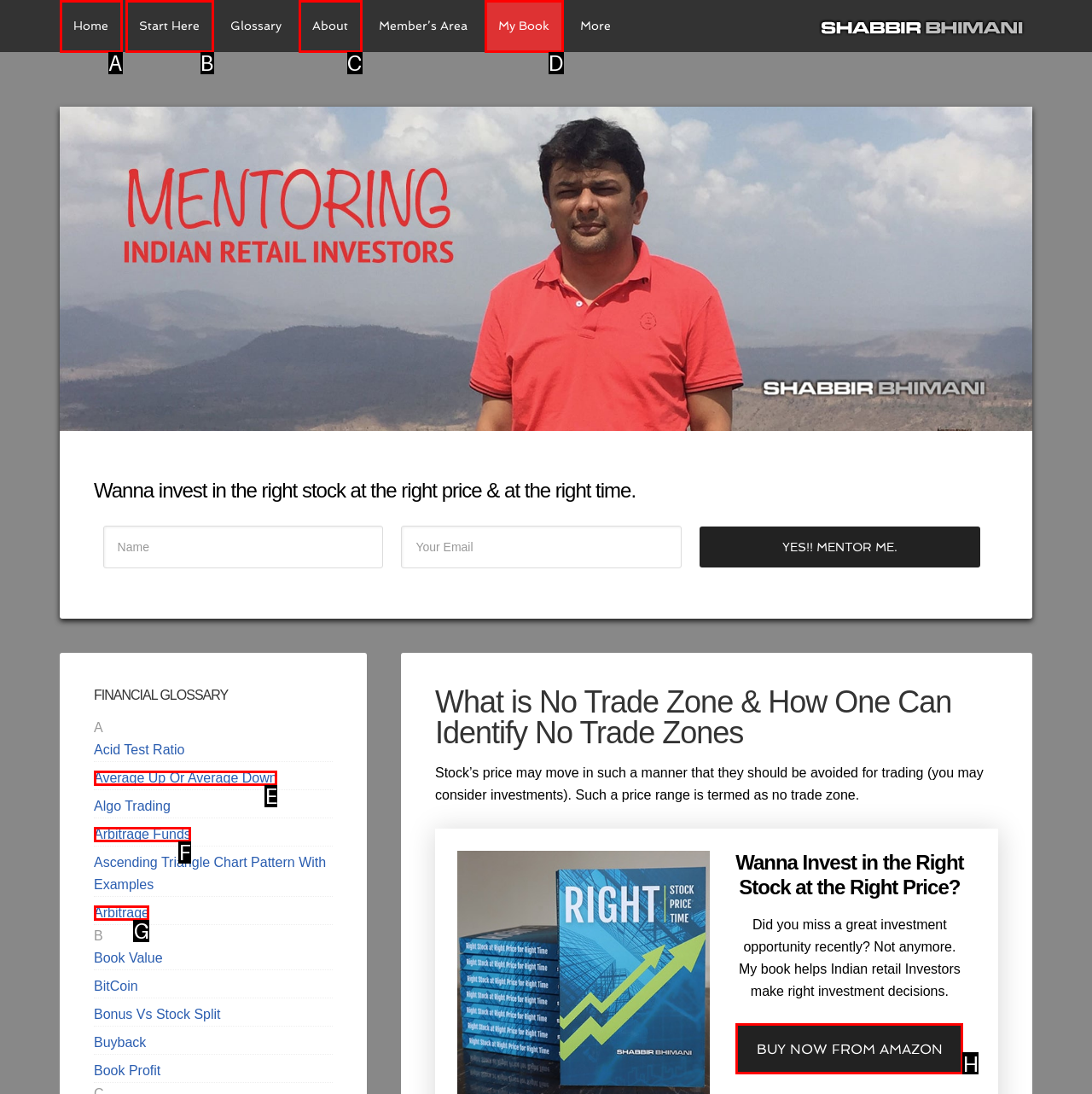Identify which lettered option completes the task: Click on the 'BUY NOW FROM AMAZON' link. Provide the letter of the correct choice.

H